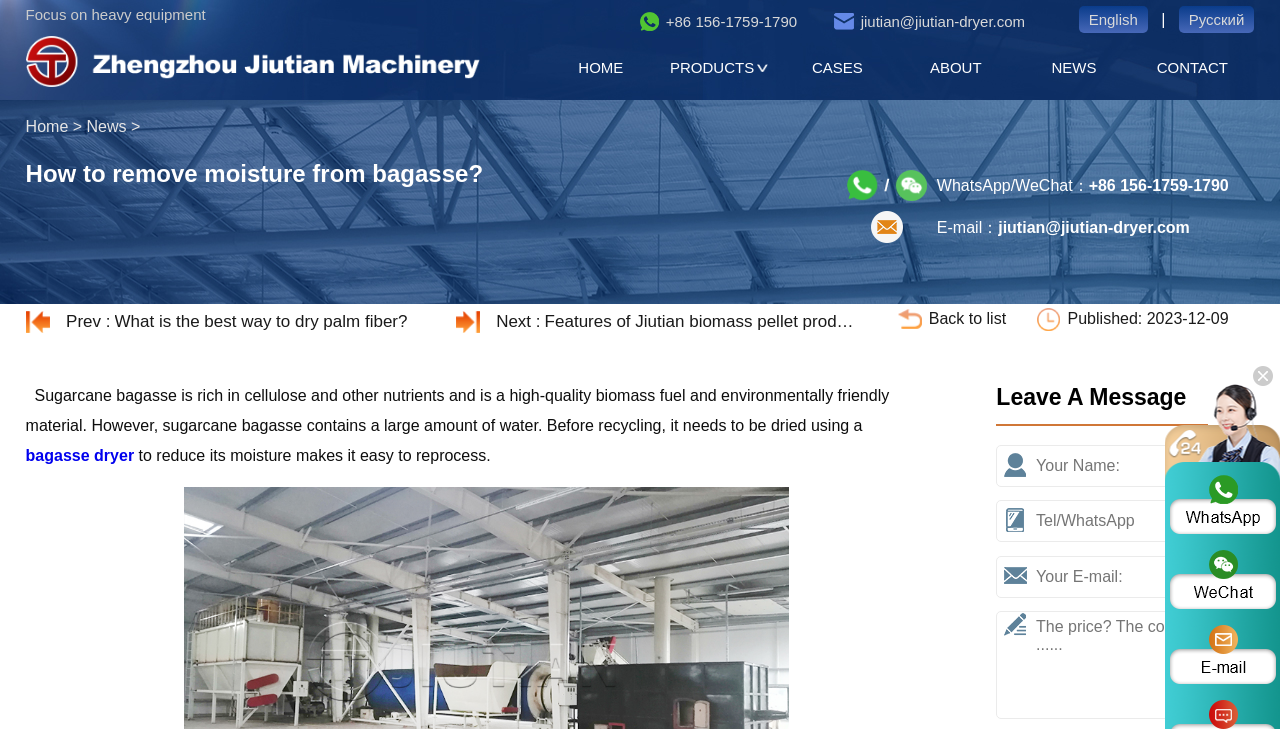What type of content is displayed below the 'Leave A Message' section?
Using the information presented in the image, please offer a detailed response to the question.

Below the 'Leave A Message' section, there are several customer inquiries displayed, including the customer's name, date, and message, which suggests that this section is showing previous customer interactions with the company.